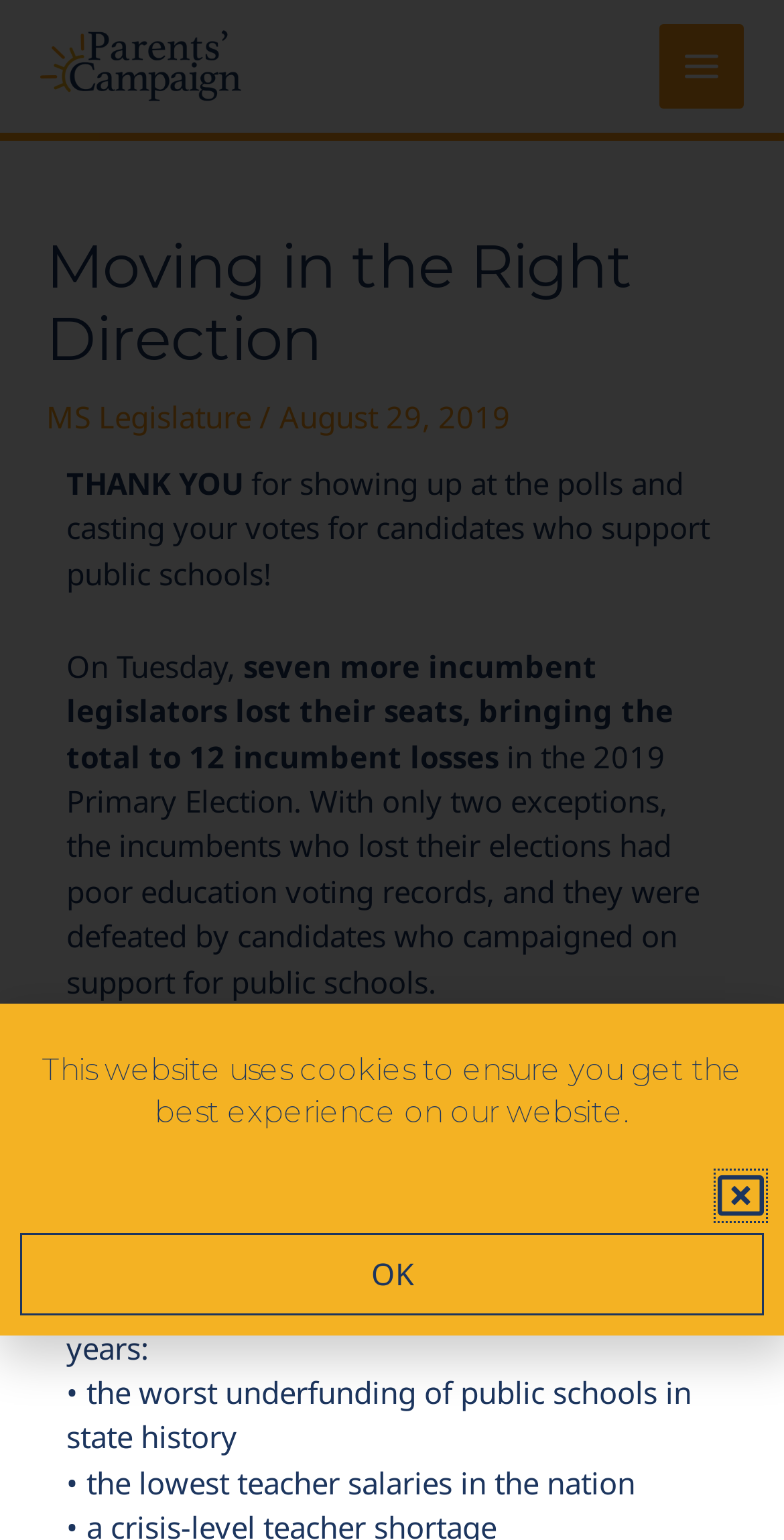Provide the bounding box coordinates of the HTML element described as: "alt="The Parents Campaign"". The bounding box coordinates should be four float numbers between 0 and 1, i.e., [left, top, right, bottom].

[0.051, 0.028, 0.308, 0.054]